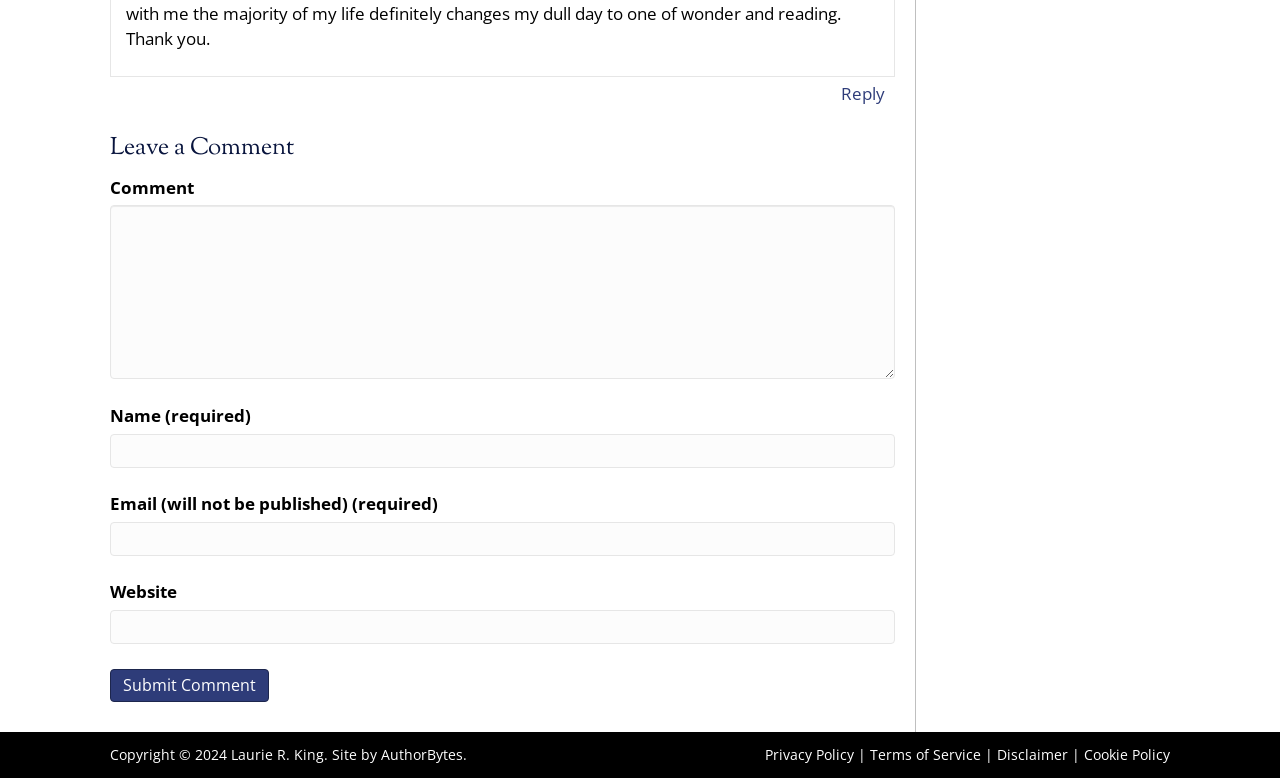Find the bounding box coordinates for the element that must be clicked to complete the instruction: "Submit your comment". The coordinates should be four float numbers between 0 and 1, indicated as [left, top, right, bottom].

[0.086, 0.86, 0.21, 0.902]